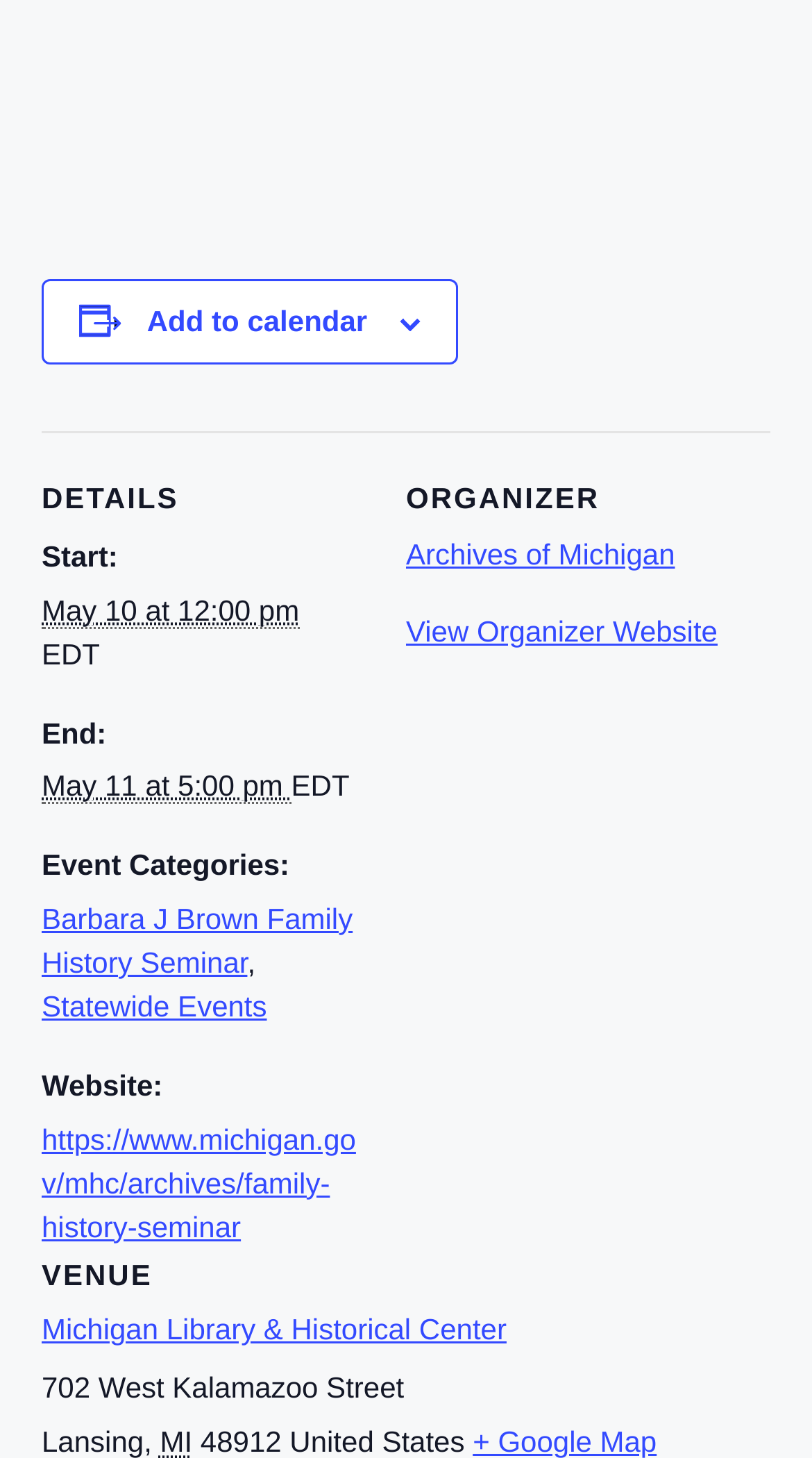What is the name of the event venue?
Answer the question in as much detail as possible.

The name of the event venue can be found in the 'VENUE' section, under the 'Venue name:' label, which is a link to 'Michigan Library & Historical Center'.